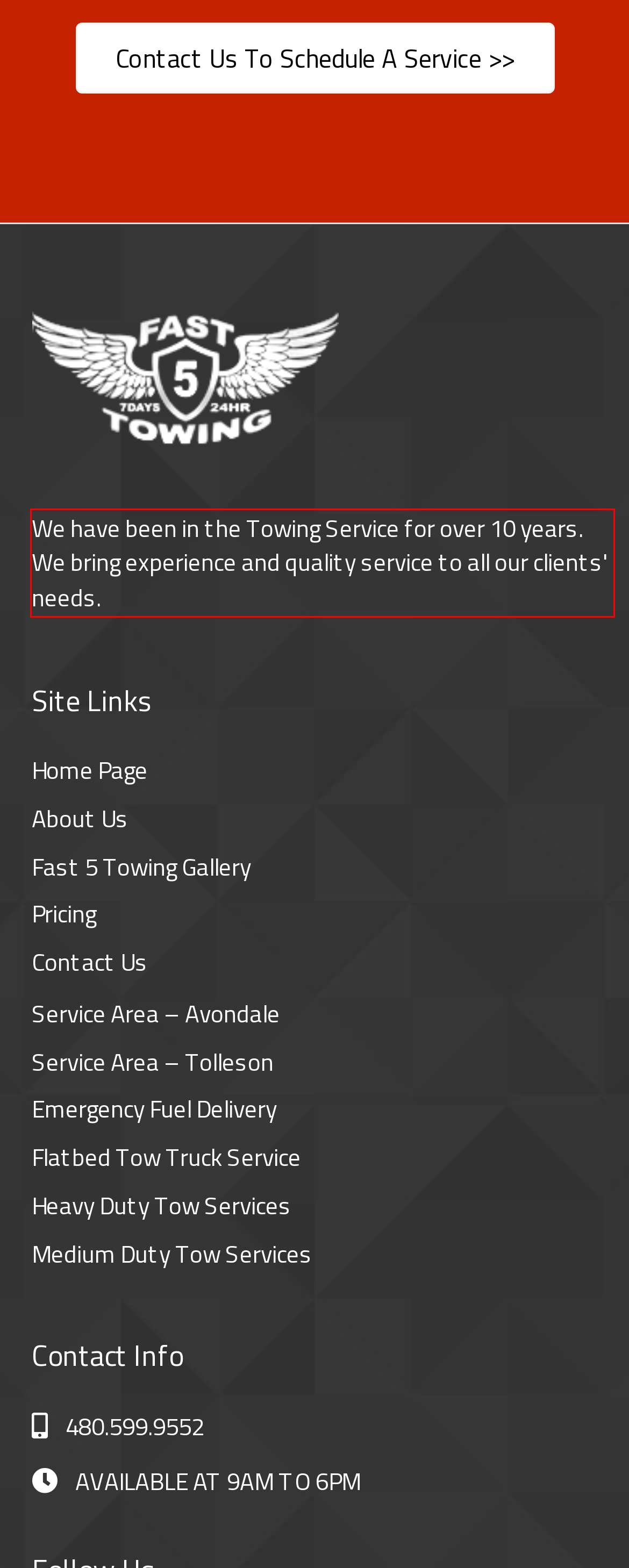You are looking at a screenshot of a webpage with a red rectangle bounding box. Use OCR to identify and extract the text content found inside this red bounding box.

We have been in the Towing Service for over 10 years. We bring experience and quality service to all our clients' needs.